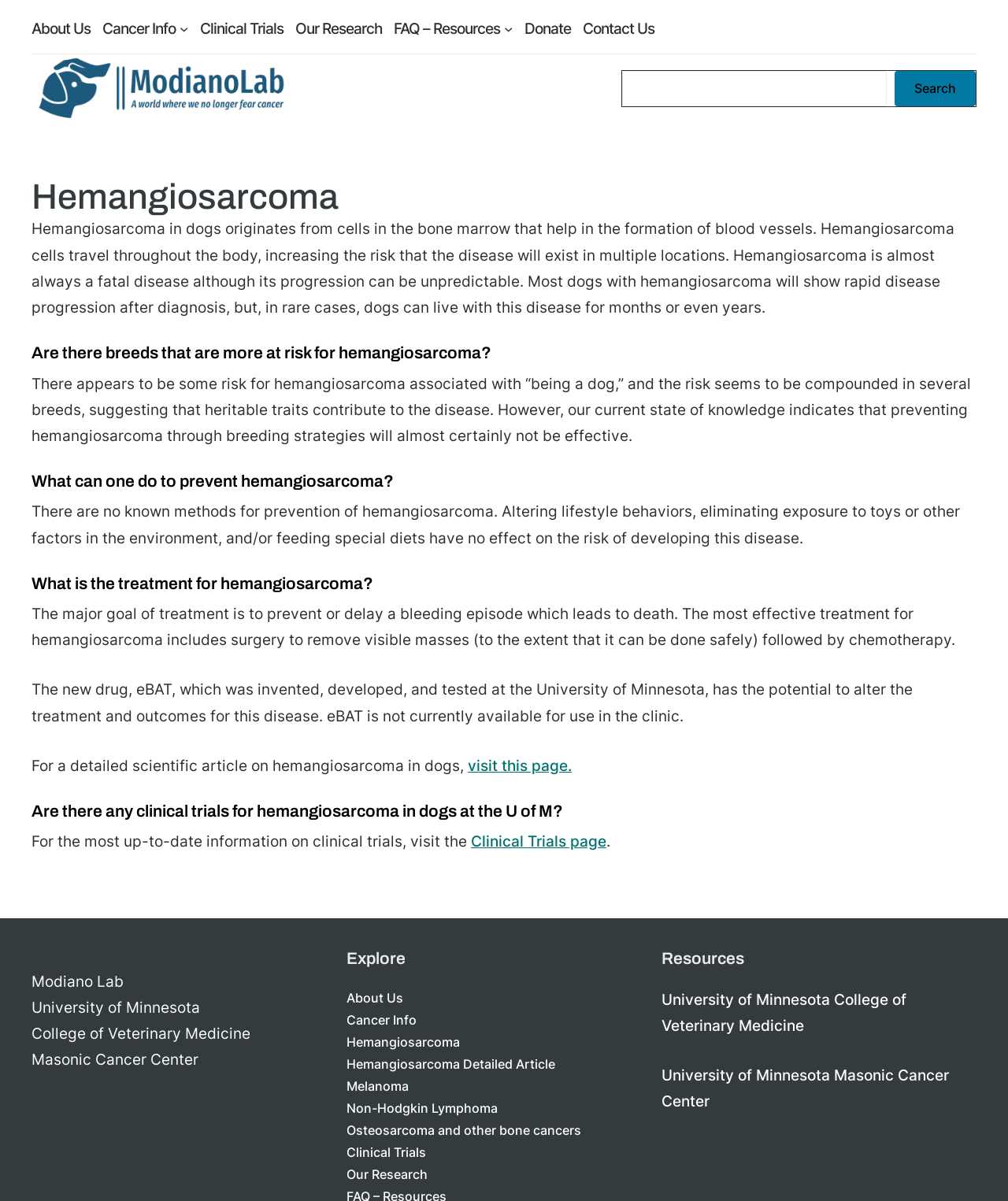Determine the bounding box coordinates of the region I should click to achieve the following instruction: "Click on About Us". Ensure the bounding box coordinates are four float numbers between 0 and 1, i.e., [left, top, right, bottom].

[0.031, 0.013, 0.09, 0.035]